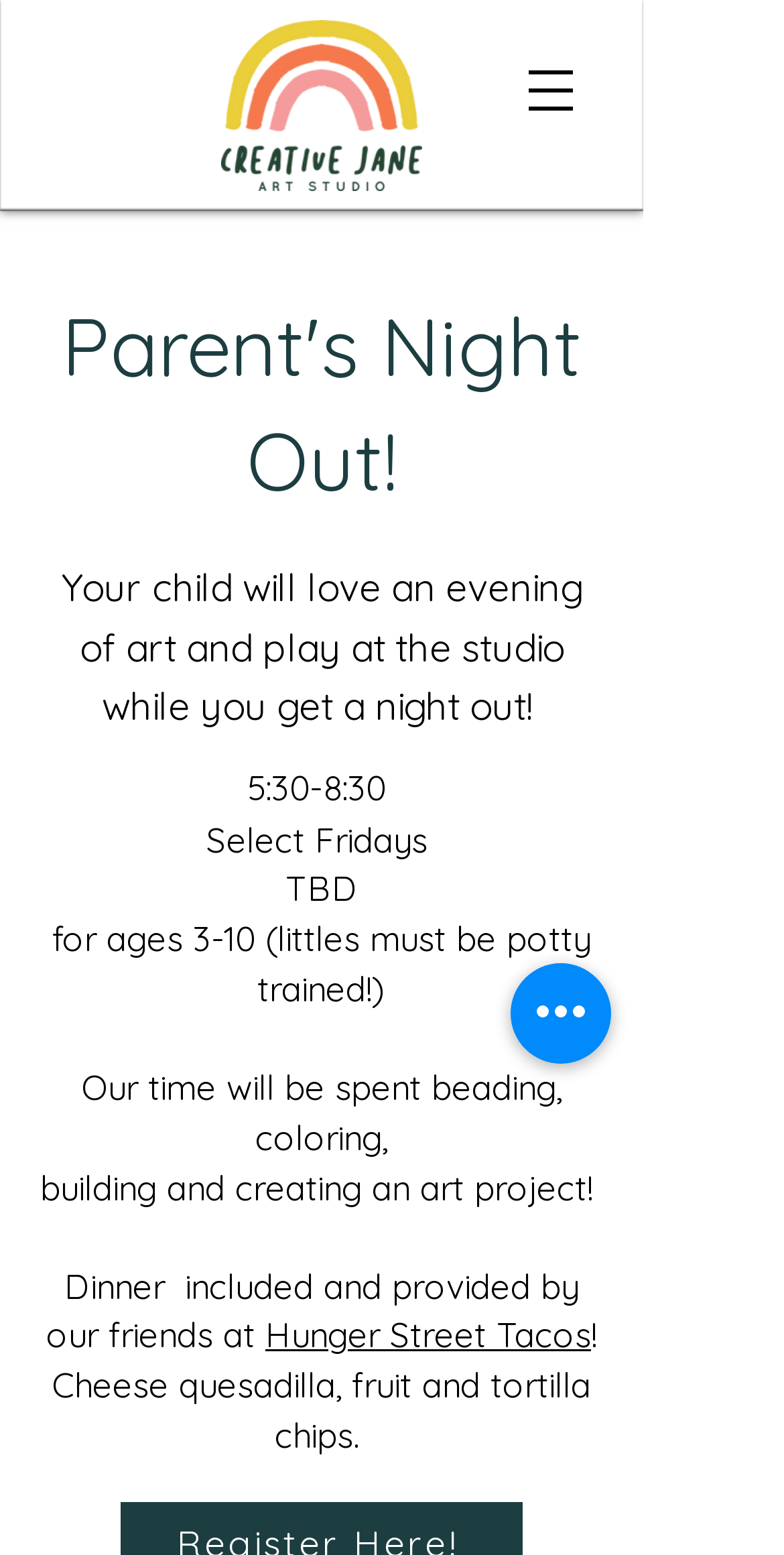What is the timing of the event?
Using the image, give a concise answer in the form of a single word or short phrase.

5:30-8:30